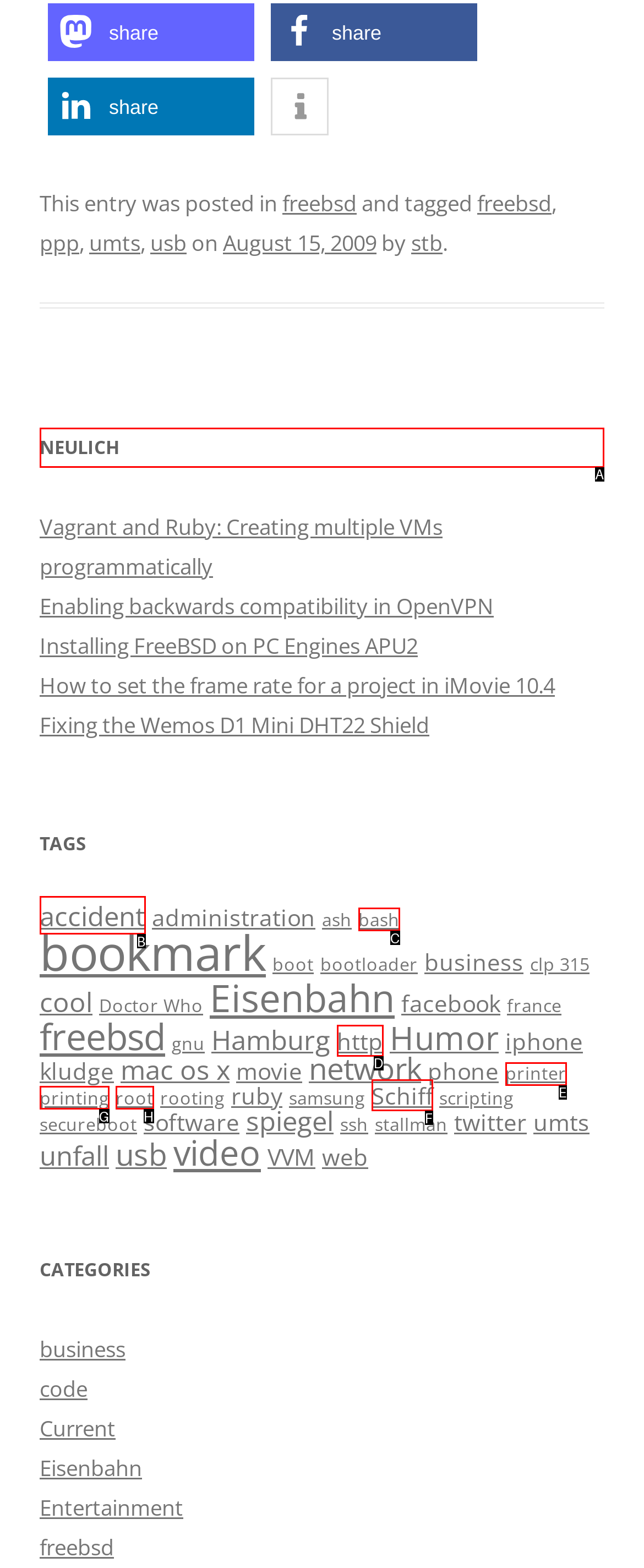Which lettered option should be clicked to perform the following task: Click on the 'NEULICH' heading
Respond with the letter of the appropriate option.

A